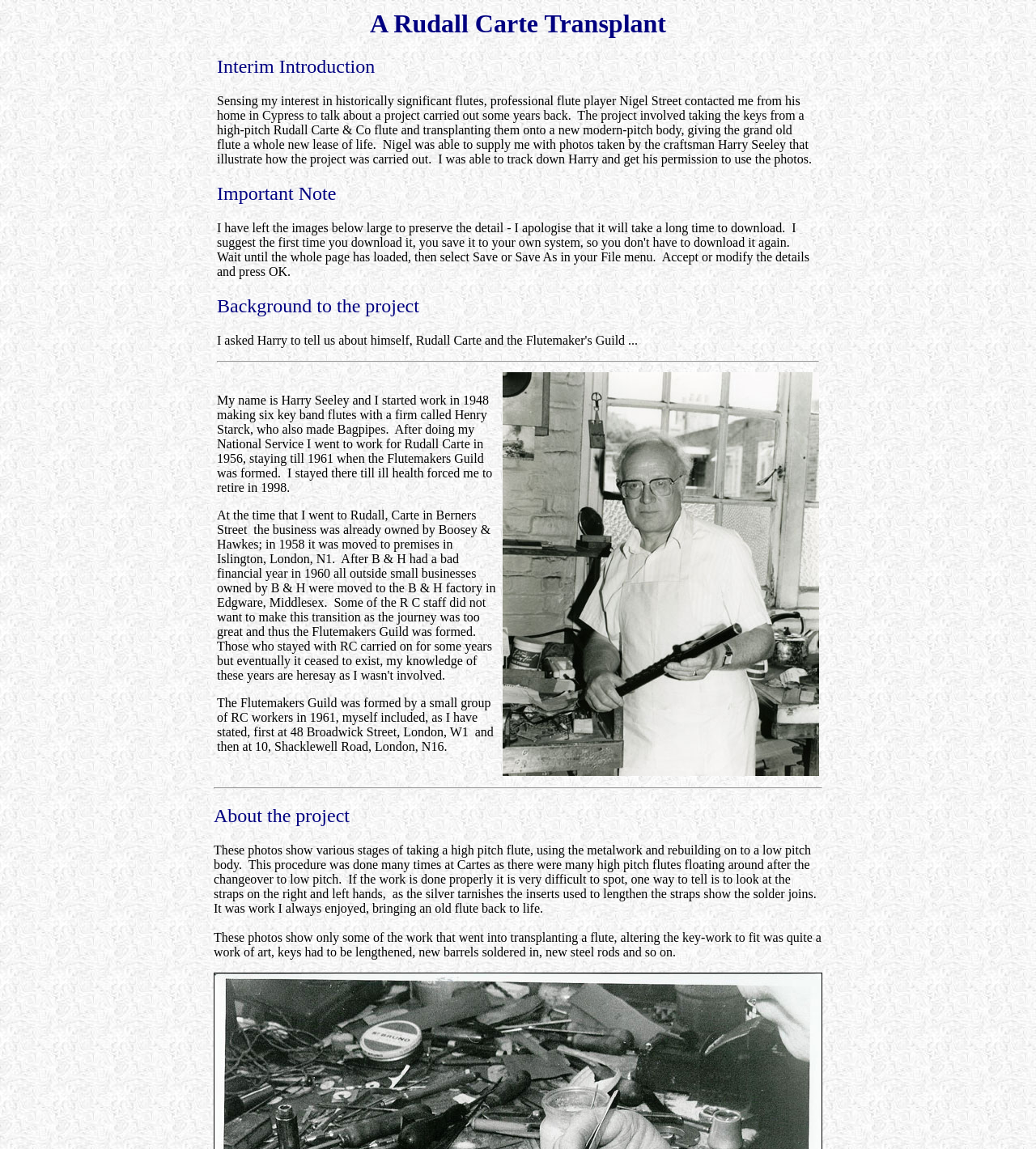Respond to the question with just a single word or phrase: 
Where was the Flutemakers Guild initially located?

48 Broadwick Street, London